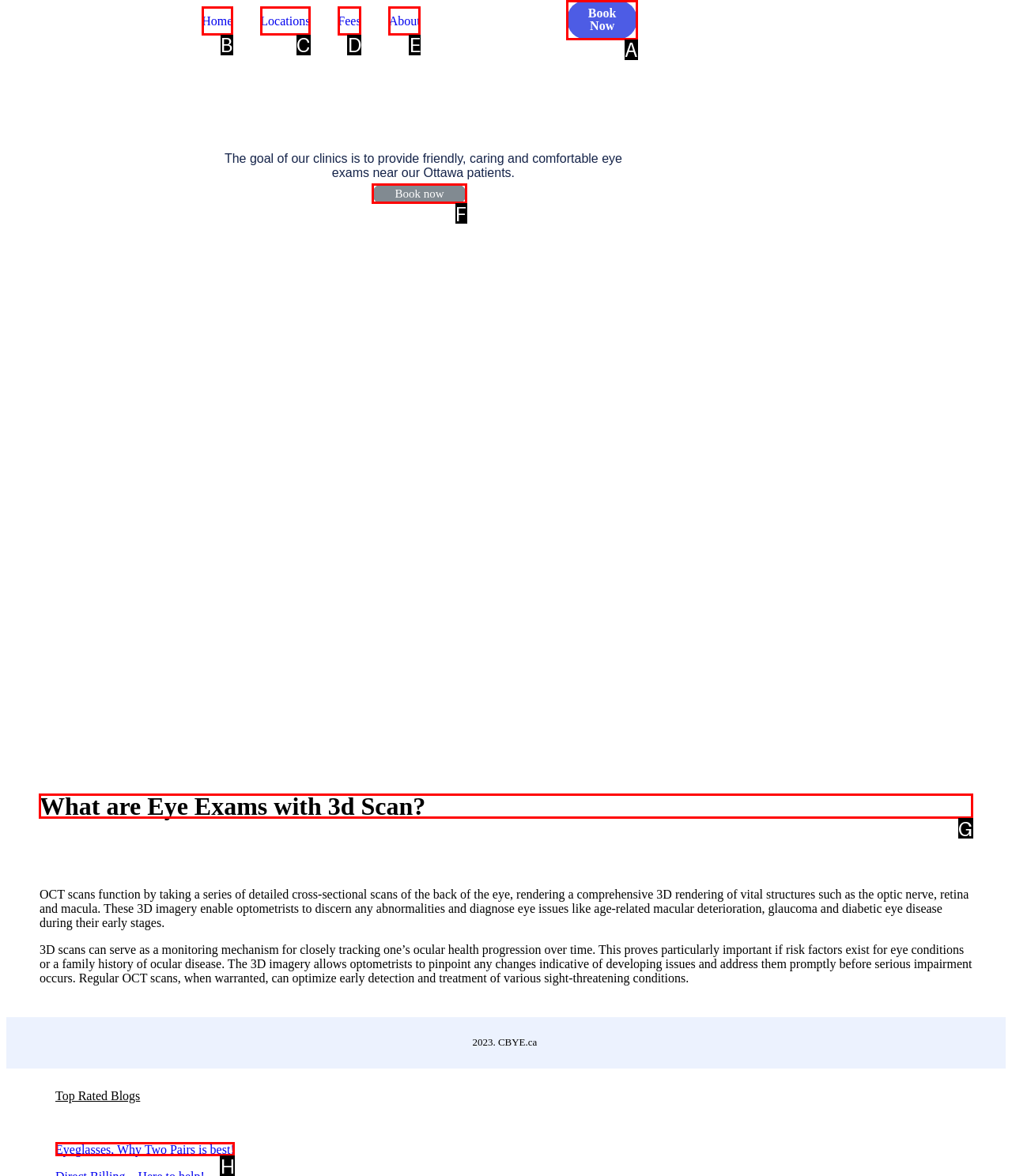Identify the HTML element to click to fulfill this task: Learn about eye exams with 3D scan
Answer with the letter from the given choices.

G